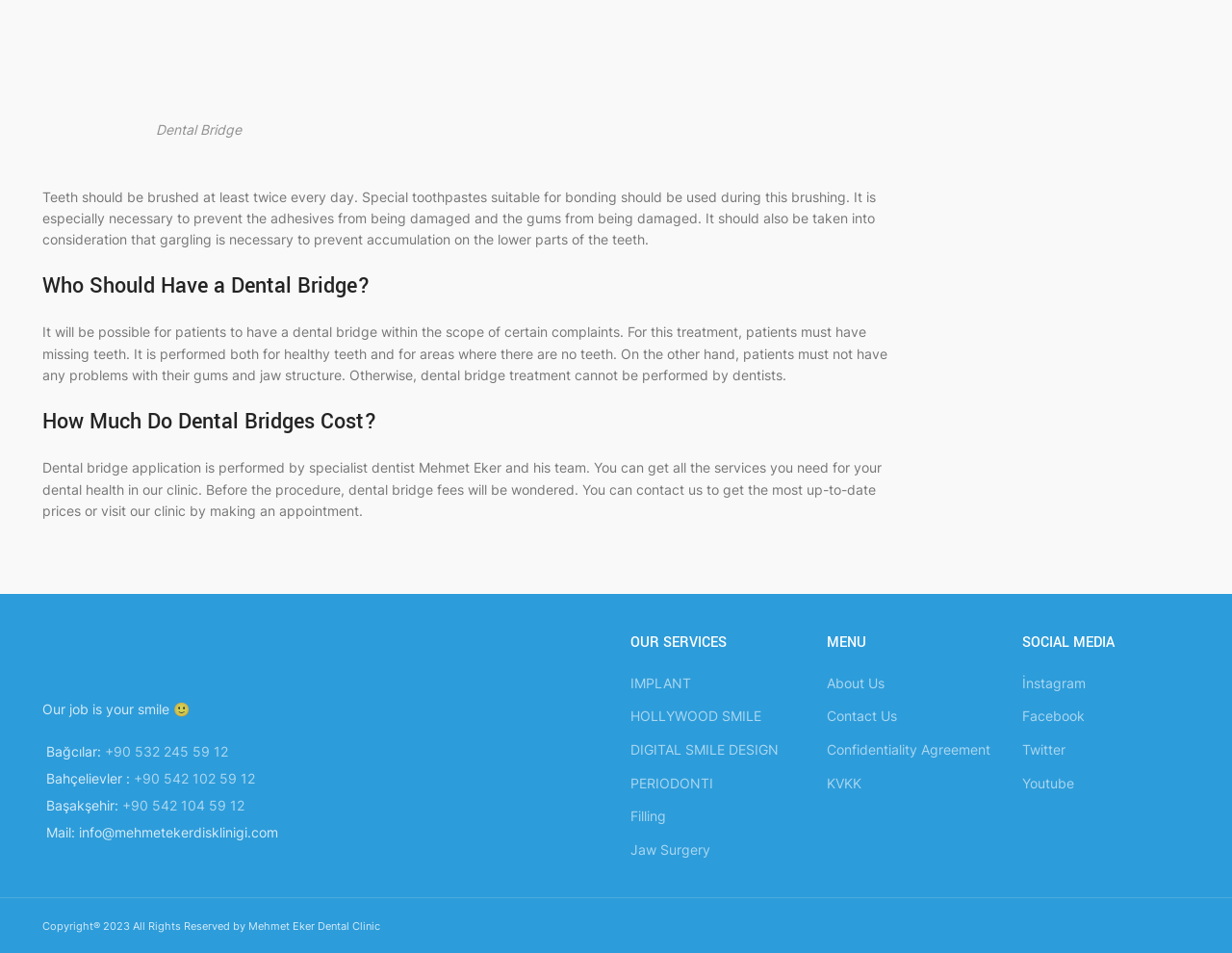Answer briefly with one word or phrase:
What is the copyright information of the webpage?

Copyright 2023 Mehmet Eker Dental Clinic